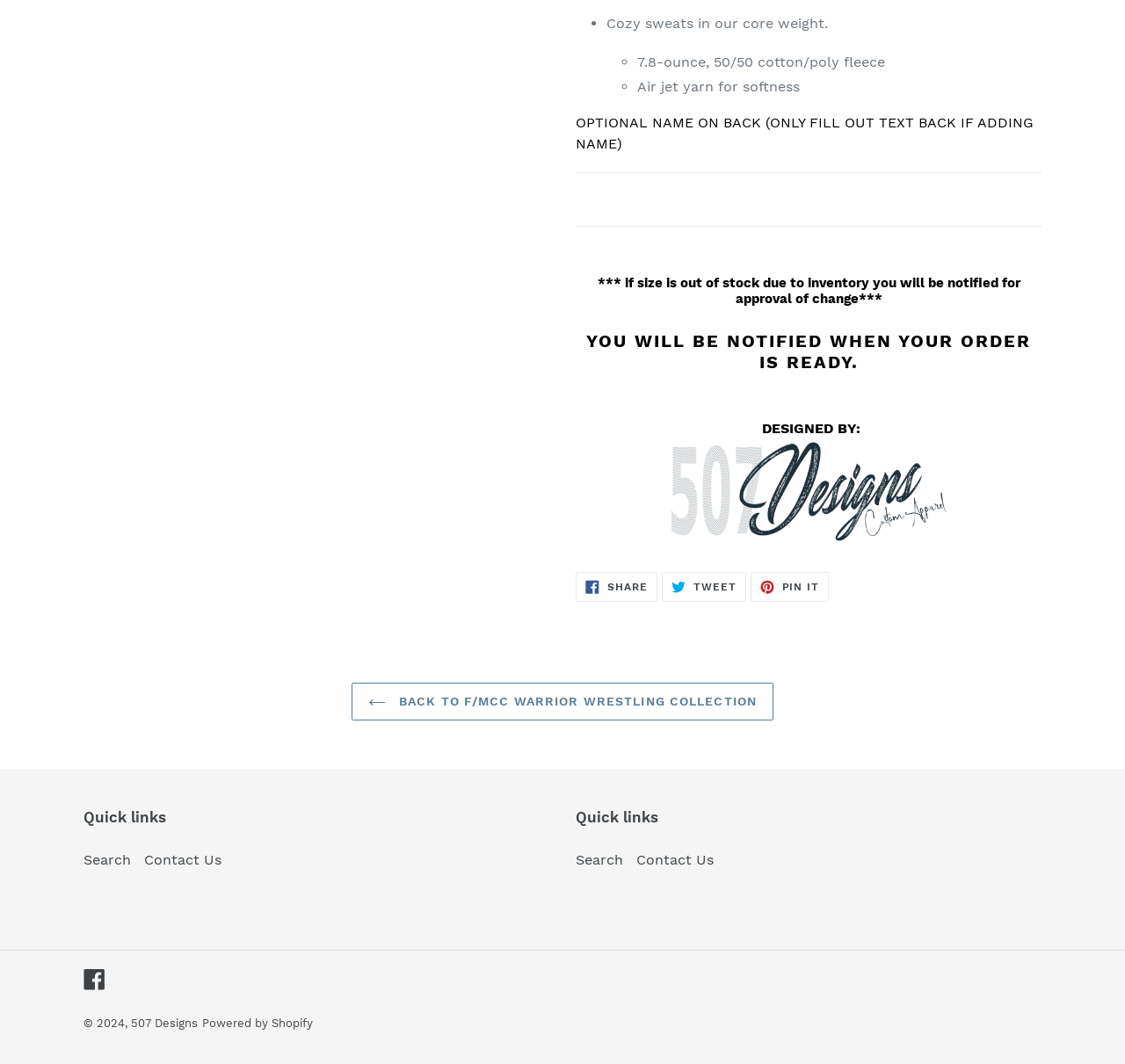What is the material of the cozy sweats?
Based on the image, give a one-word or short phrase answer.

50/50 cotton/poly fleece